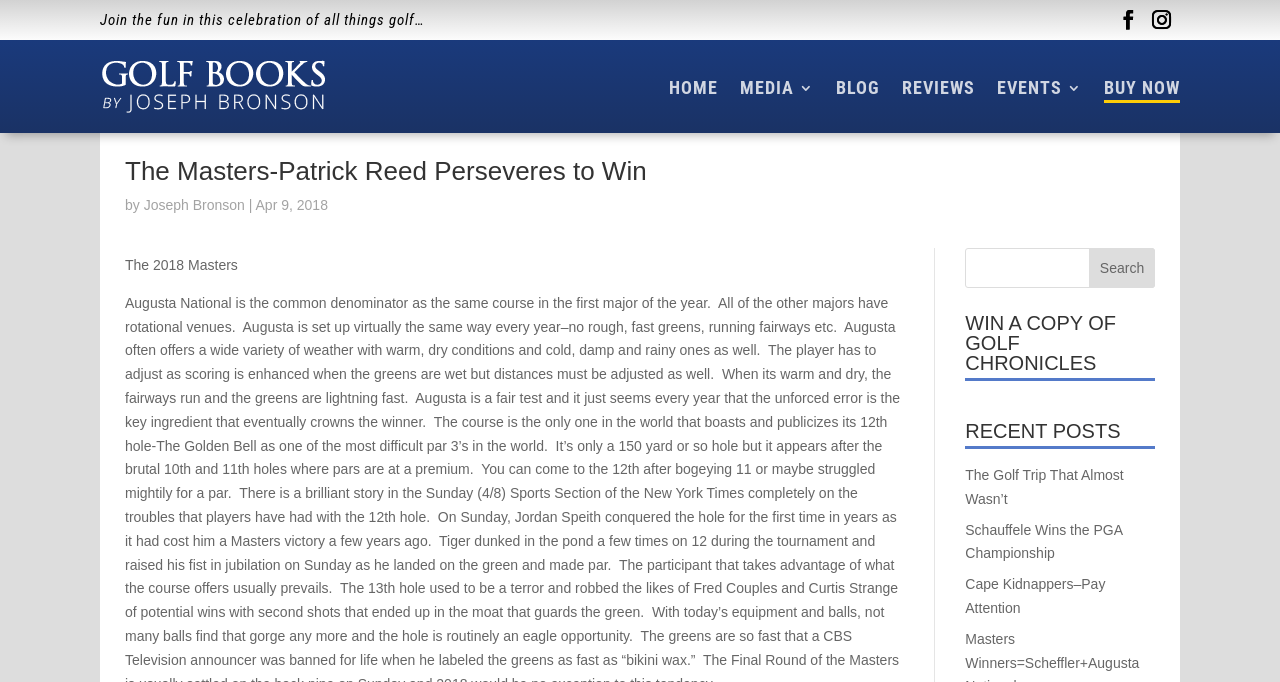Please find the main title text of this webpage.

The Masters-Patrick Reed Perseveres to Win